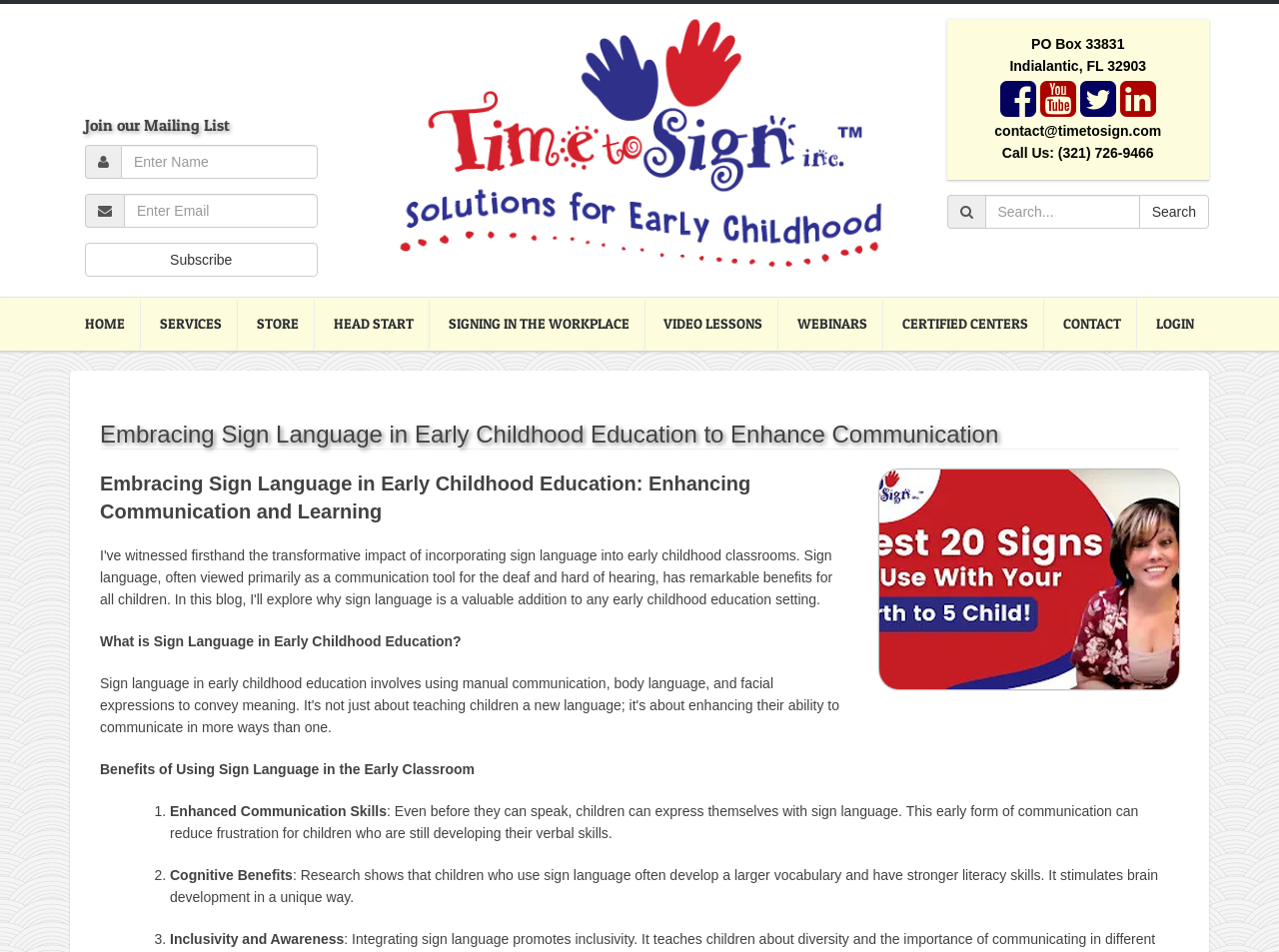Extract the top-level heading from the webpage and provide its text.

Embracing Sign Language in Early Childhood Education to Enhance Communication